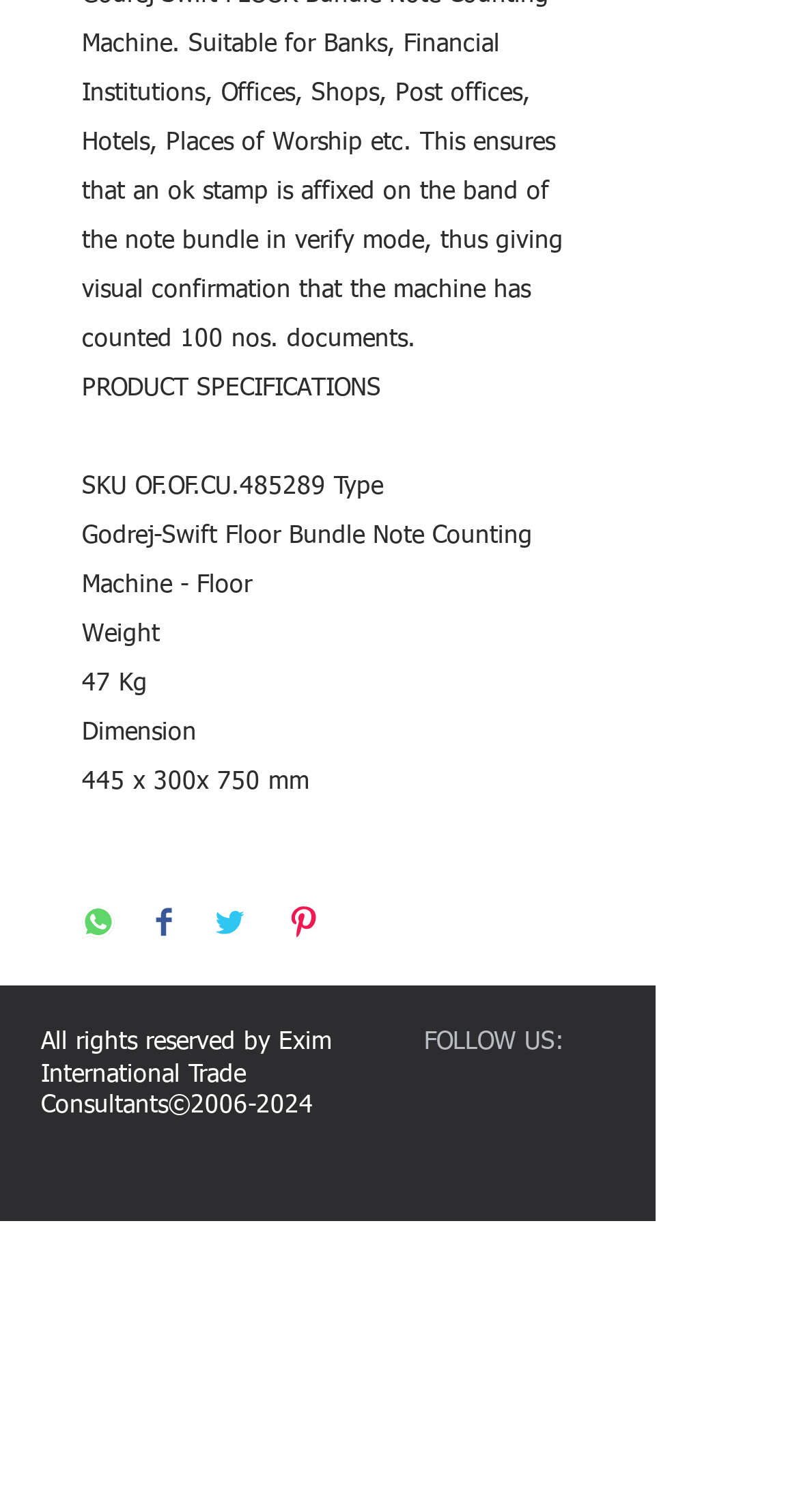Please locate the bounding box coordinates of the element's region that needs to be clicked to follow the instruction: "Pin on Pinterest". The bounding box coordinates should be provided as four float numbers between 0 and 1, i.e., [left, top, right, bottom].

[0.359, 0.599, 0.4, 0.625]